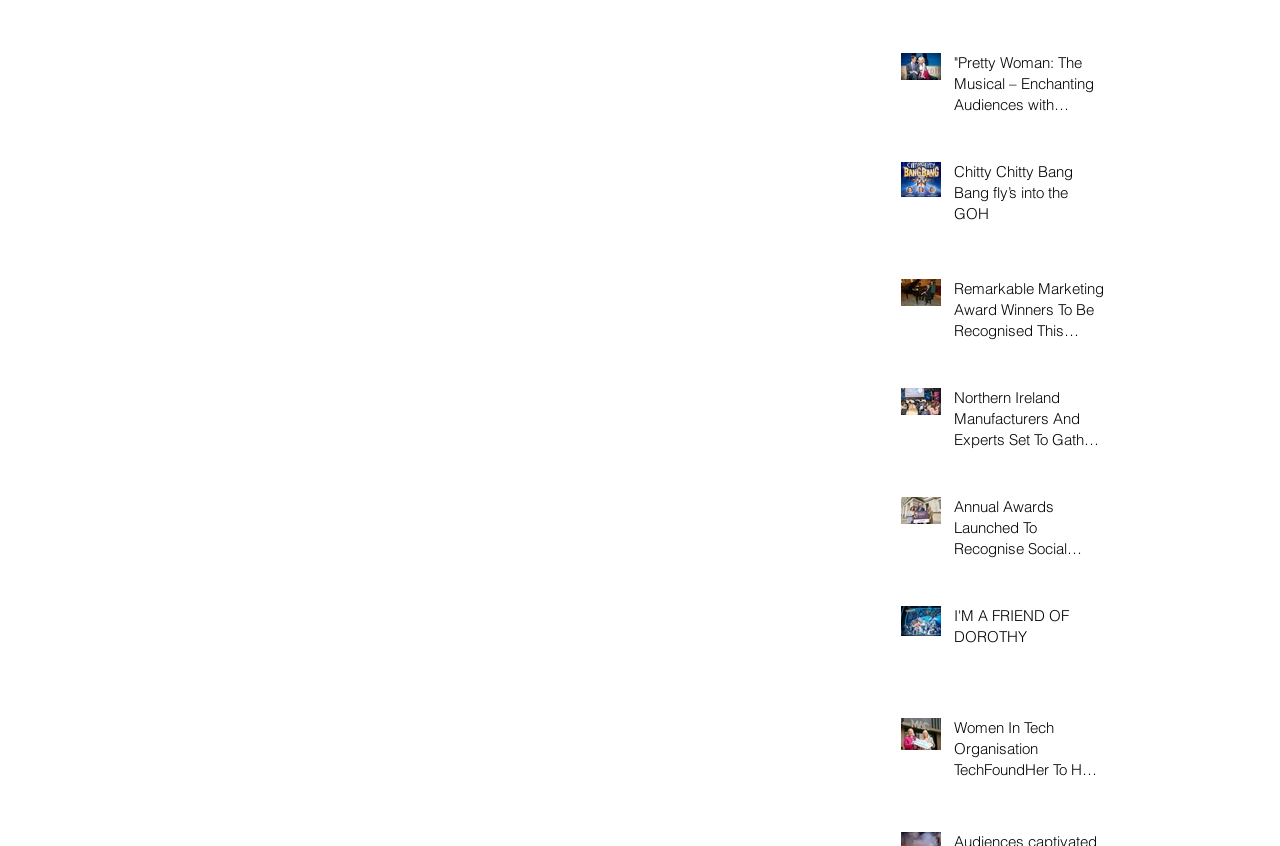Respond to the question below with a single word or phrase:
What is the title of the first article?

Pretty Woman: The Musical